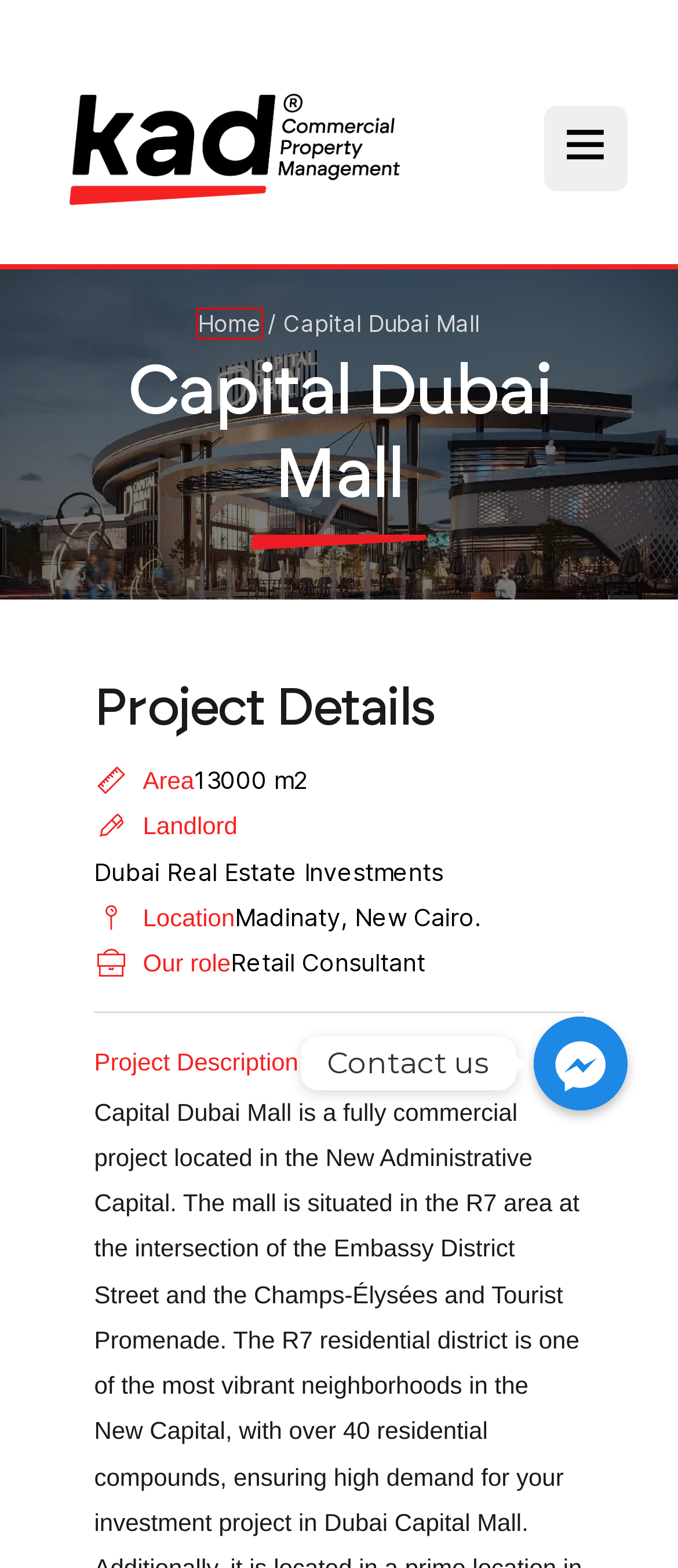Assess the screenshot of a webpage with a red bounding box and determine which webpage description most accurately matches the new page after clicking the element within the red box. Here are the options:
A. El Sherouk Capital Mall – KAD
B. 31 North Tower – KAD
C. Careers – KAD
D. Quotation request – KAD
E. Home – KAD
F. 5th Square Mall – KAD
G. Our work – KAD
H. Royal Walk Mall – KAD

E